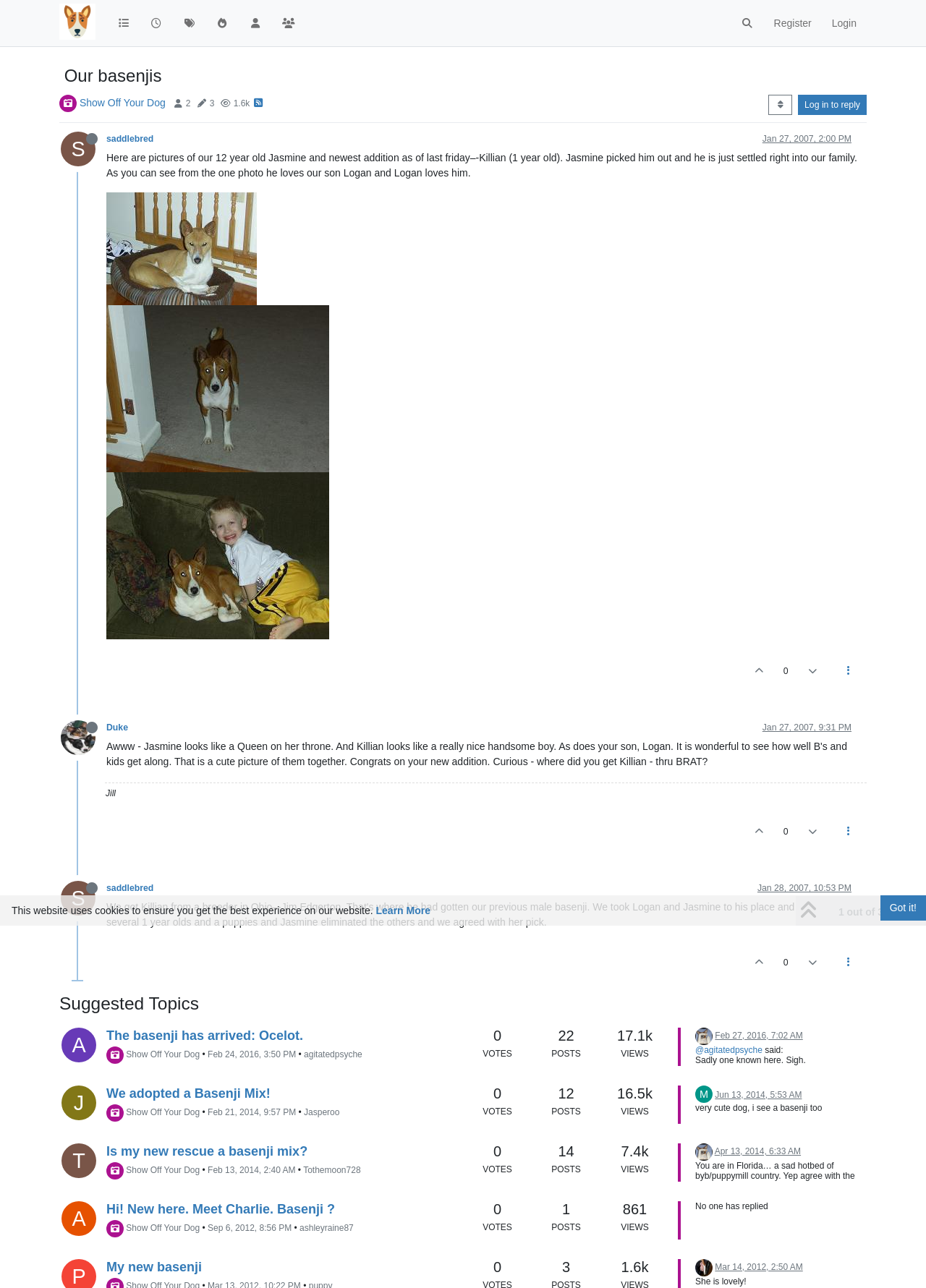What is the breed of the dogs mentioned on the webpage?
Please elaborate on the answer to the question with detailed information.

The webpage is part of the 'Basenji Forums' website, and the text mentions 'our basenjis'. From this, we can infer that the breed of the dogs mentioned on the webpage is Basenji.